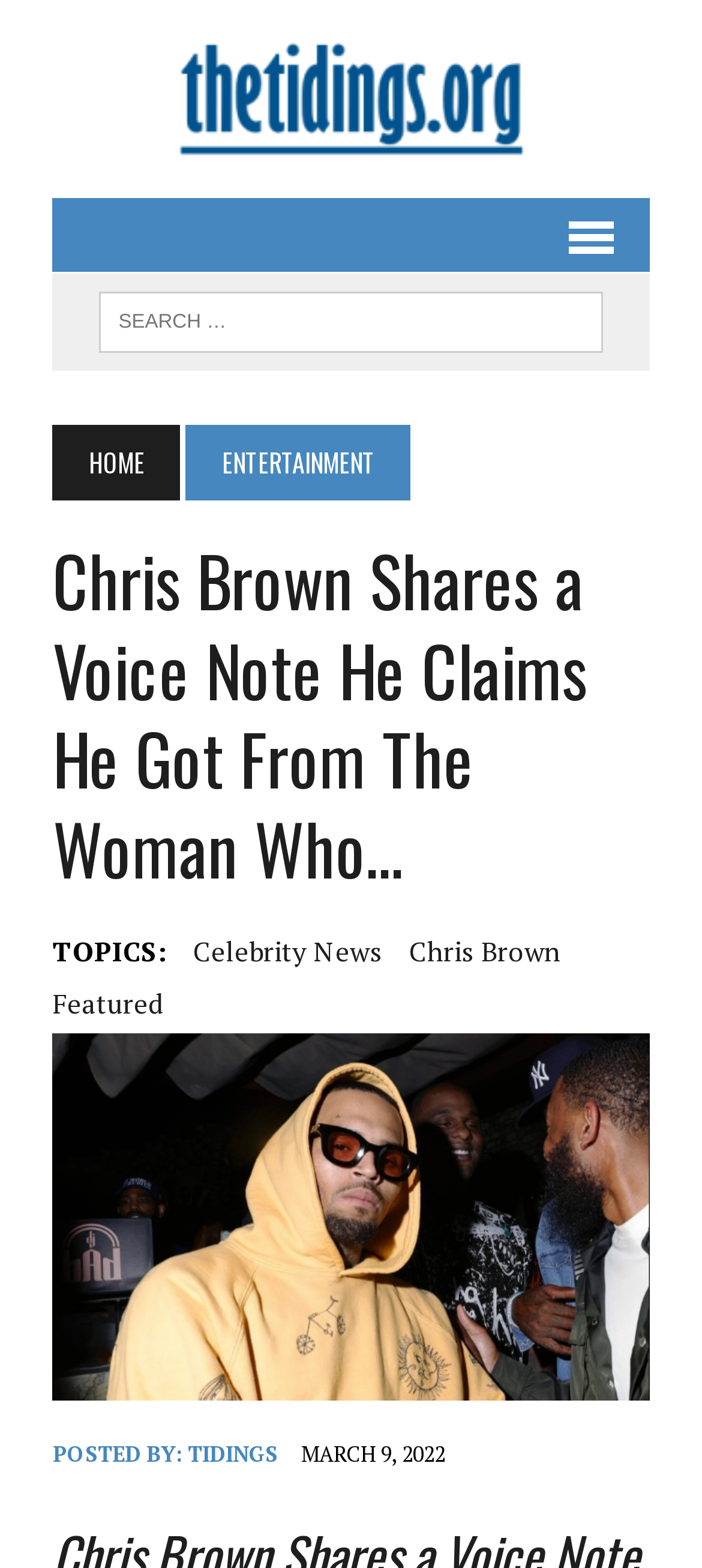Using the elements shown in the image, answer the question comprehensively: What is the main image about?

I determined the main image is about Chris Brown by looking at the image caption, which mentions 'Chris Brown Shares Voice Note He Allegedly Received From The Woman Accusing Him Of Rape'.